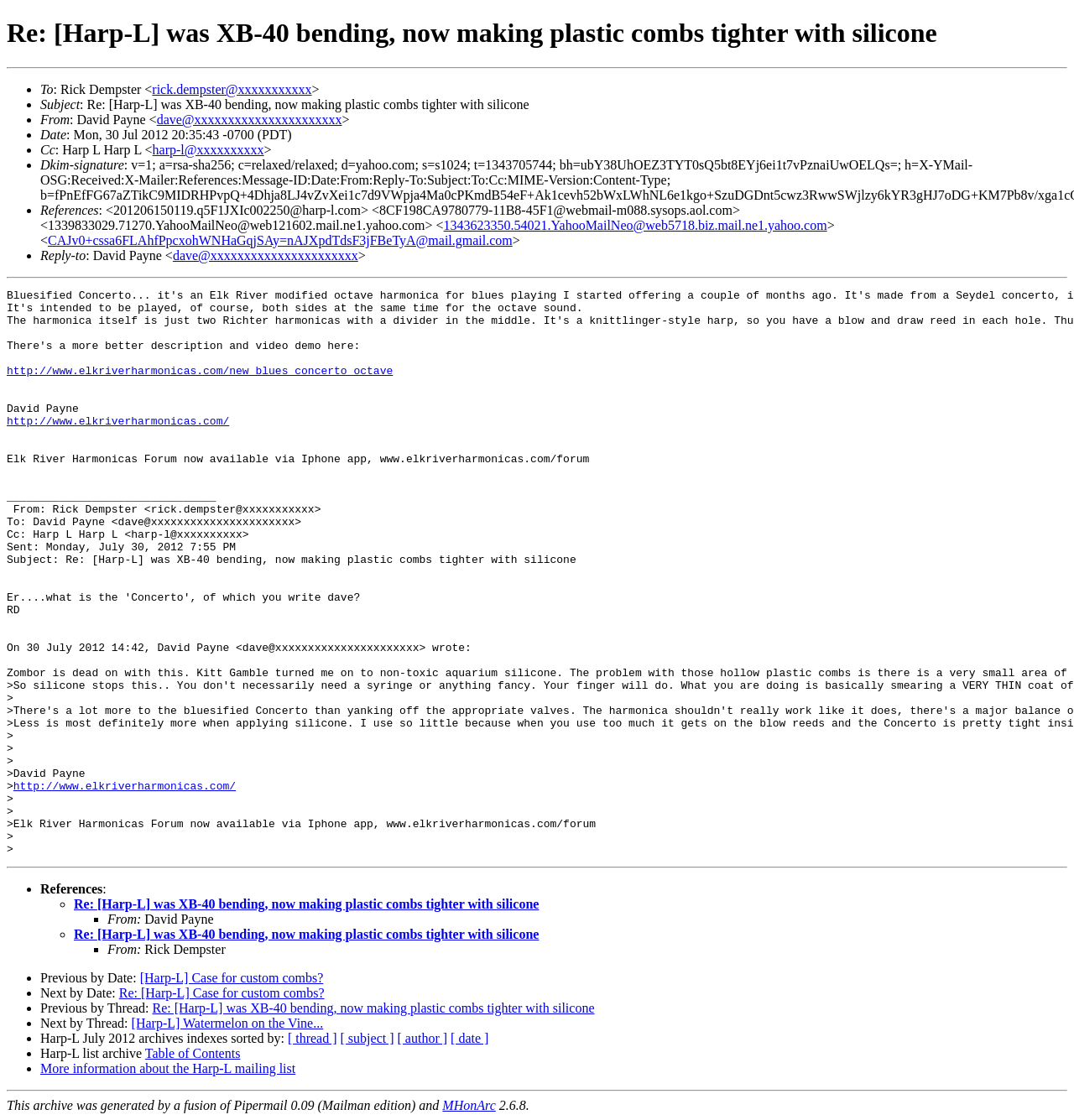What is the name of the mailing list?
Using the screenshot, give a one-word or short phrase answer.

Harp-L